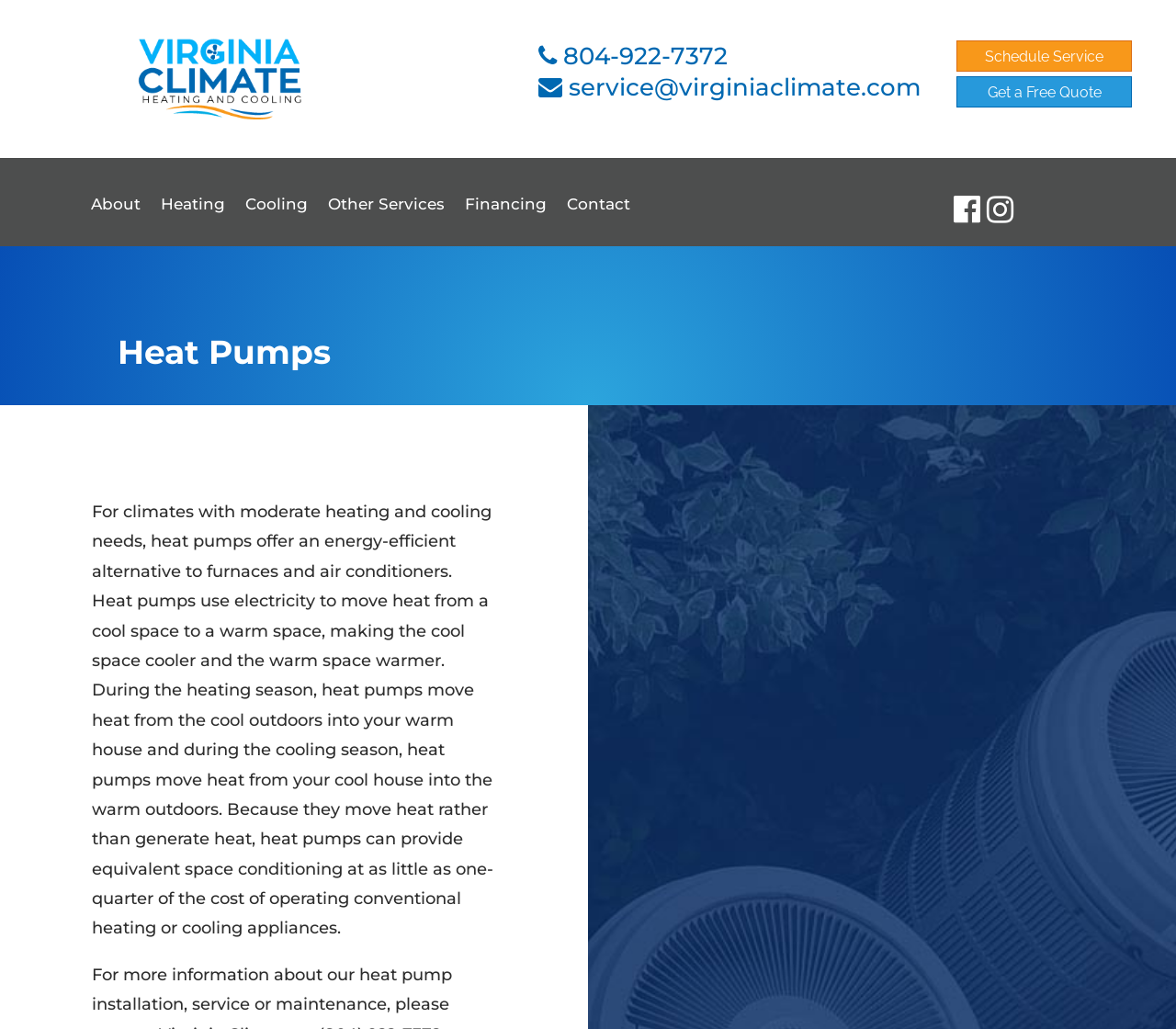What is the phone number to contact for service?
Look at the image and answer the question with a single word or phrase.

804-922-7372